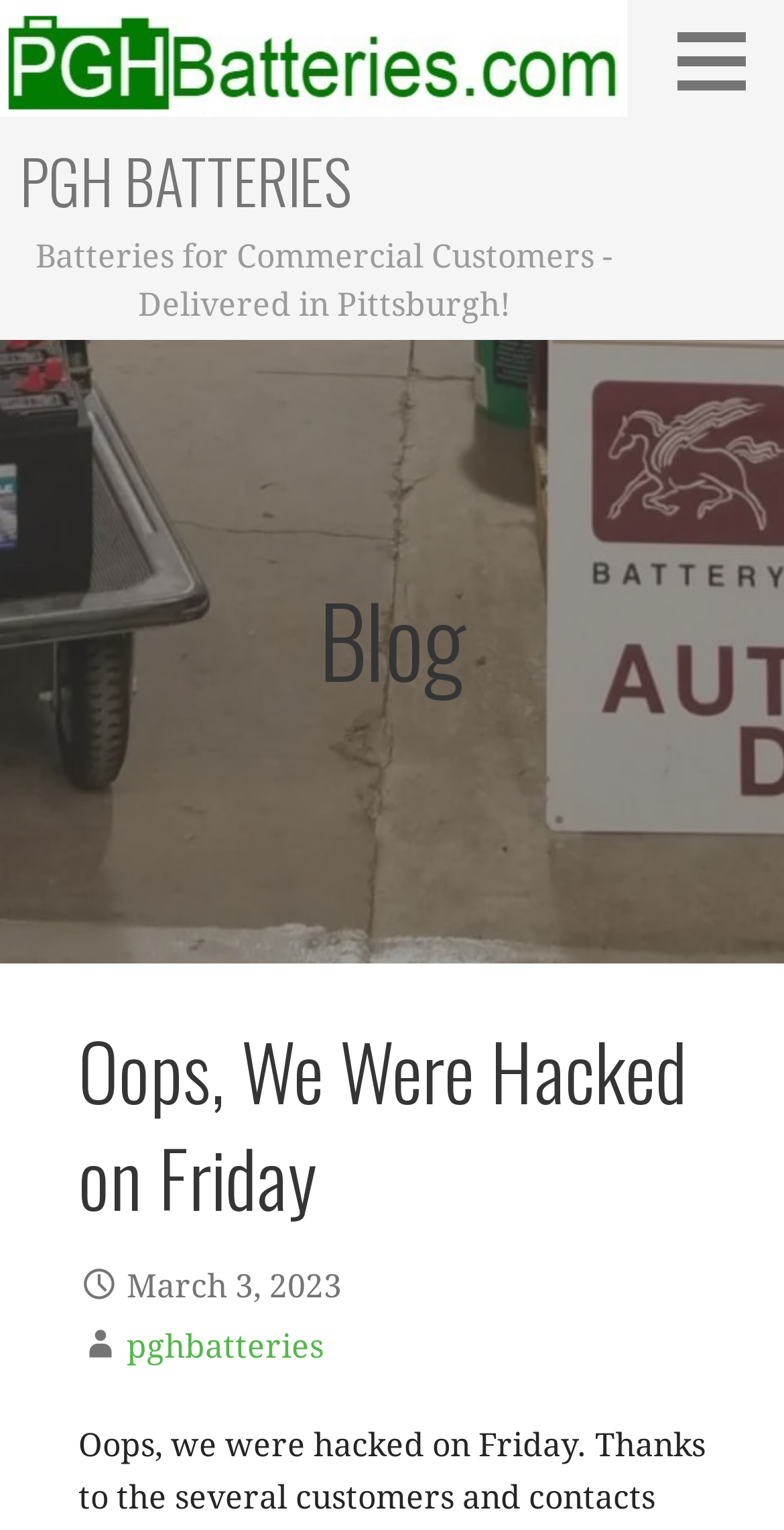What is the main topic of the blog post? Based on the screenshot, please respond with a single word or phrase.

Hacked on Friday